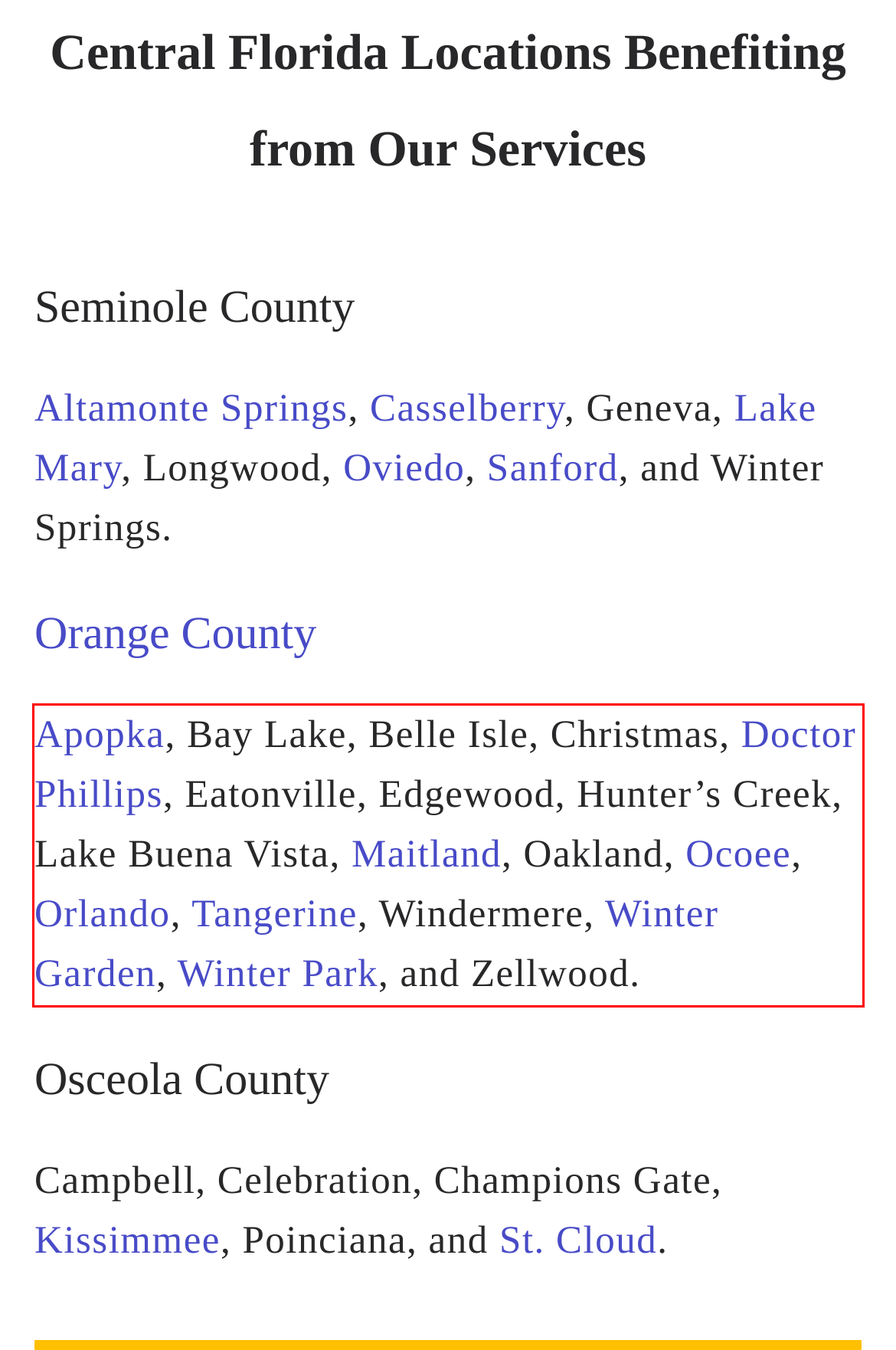Please extract the text content from the UI element enclosed by the red rectangle in the screenshot.

Apopka, Bay Lake, Belle Isle, Christmas, Doctor Phillips, Eatonville, Edgewood, Hunter’s Creek, Lake Buena Vista, Maitland, Oakland, Ocoee, Orlando, Tangerine, Windermere, Winter Garden, Winter Park, and Zellwood.